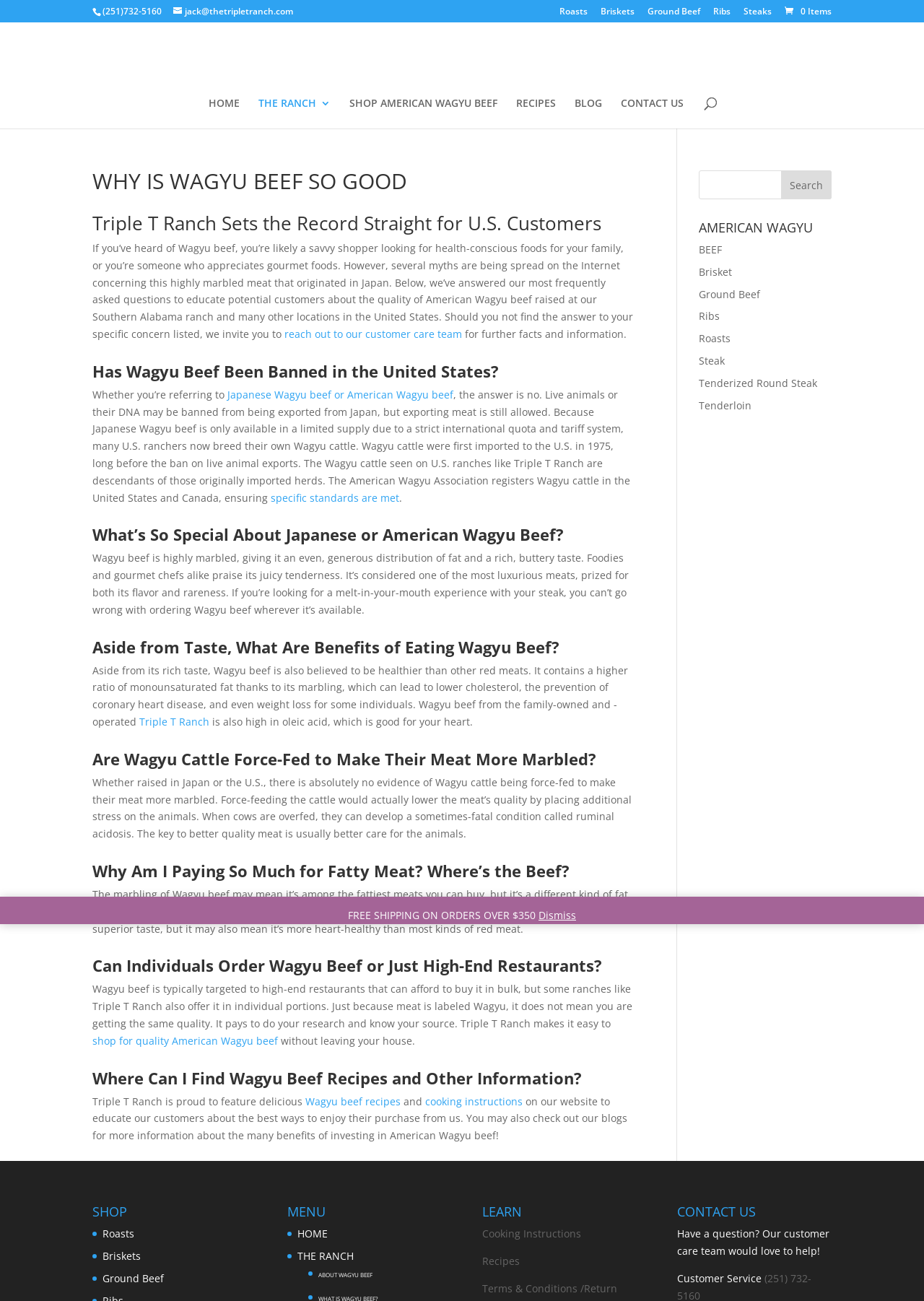Identify the bounding box coordinates of the area you need to click to perform the following instruction: "Shop for Ground Beef".

[0.756, 0.221, 0.823, 0.231]